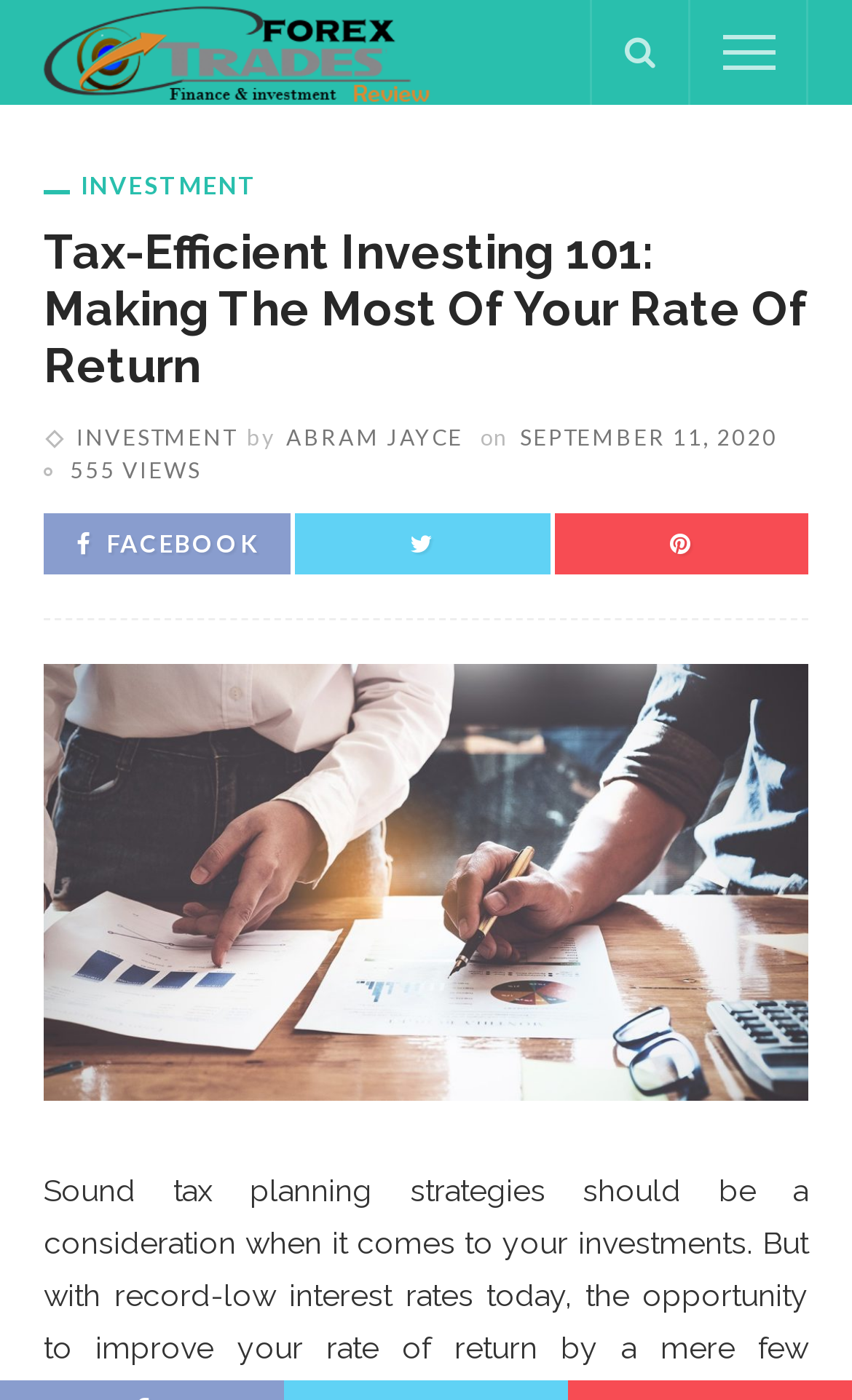How many views does the article have?
Using the image provided, answer with just one word or phrase.

555 VIEWS